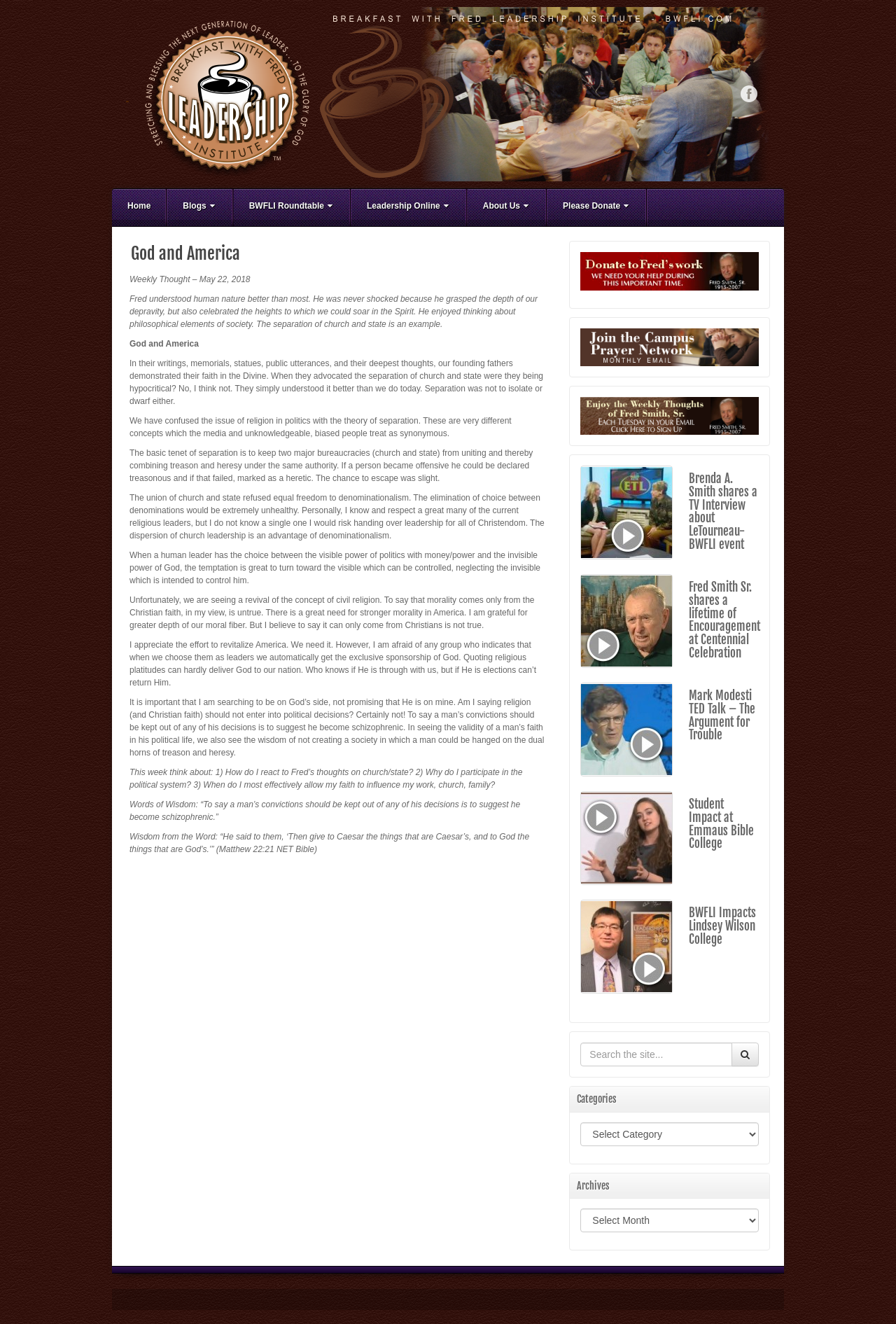Please predict the bounding box coordinates of the element's region where a click is necessary to complete the following instruction: "View 'BWFLI Roundtable'". The coordinates should be represented by four float numbers between 0 and 1, i.e., [left, top, right, bottom].

[0.261, 0.143, 0.391, 0.171]